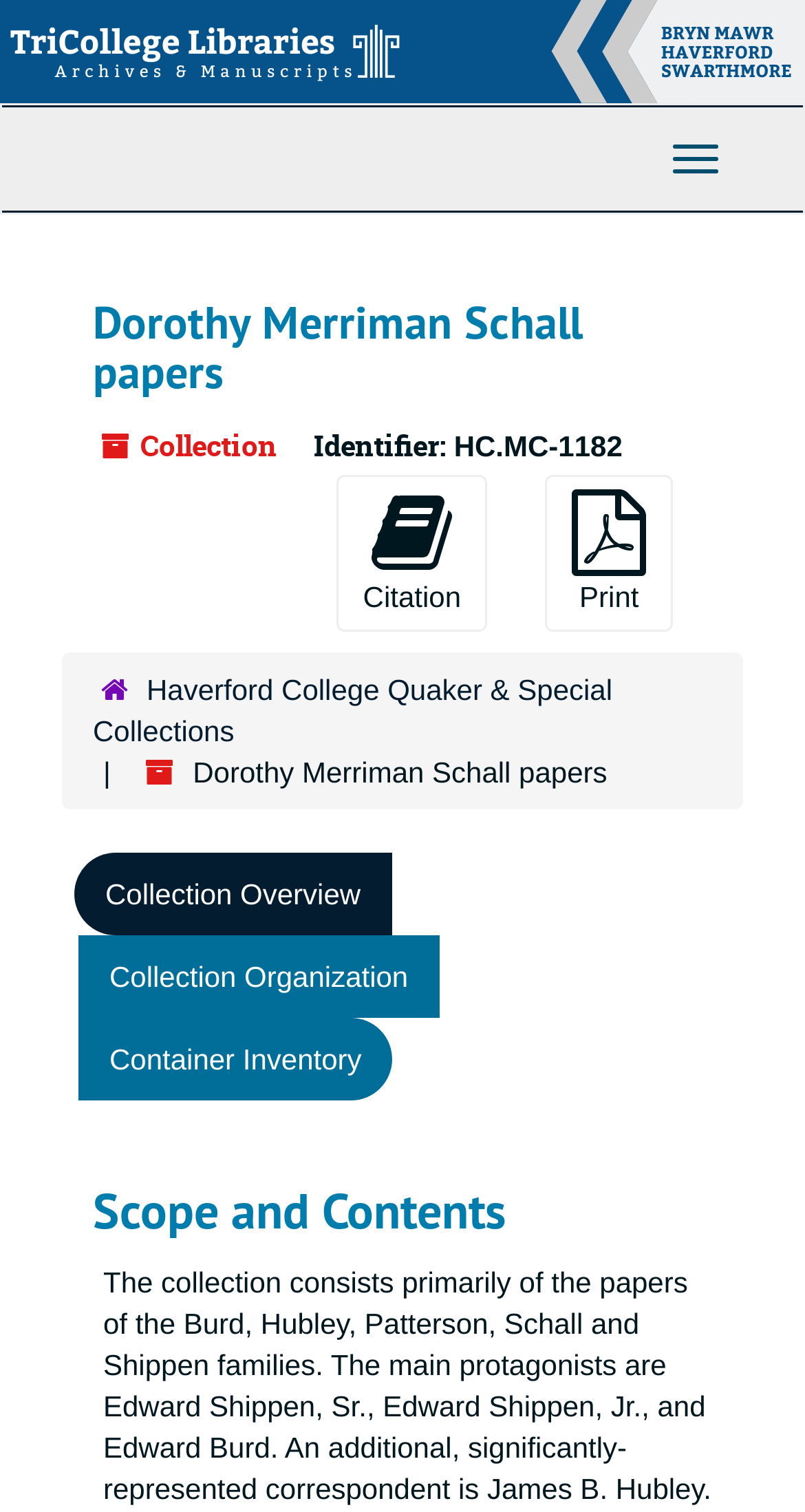Bounding box coordinates are given in the format (top-left x, top-left y, bottom-right x, bottom-right y). All values should be floating point numbers between 0 and 1. Provide the bounding box coordinate for the UI element described as: title="Archives & Manuscripts homepage"

[0.0, 0.0, 1.0, 0.068]